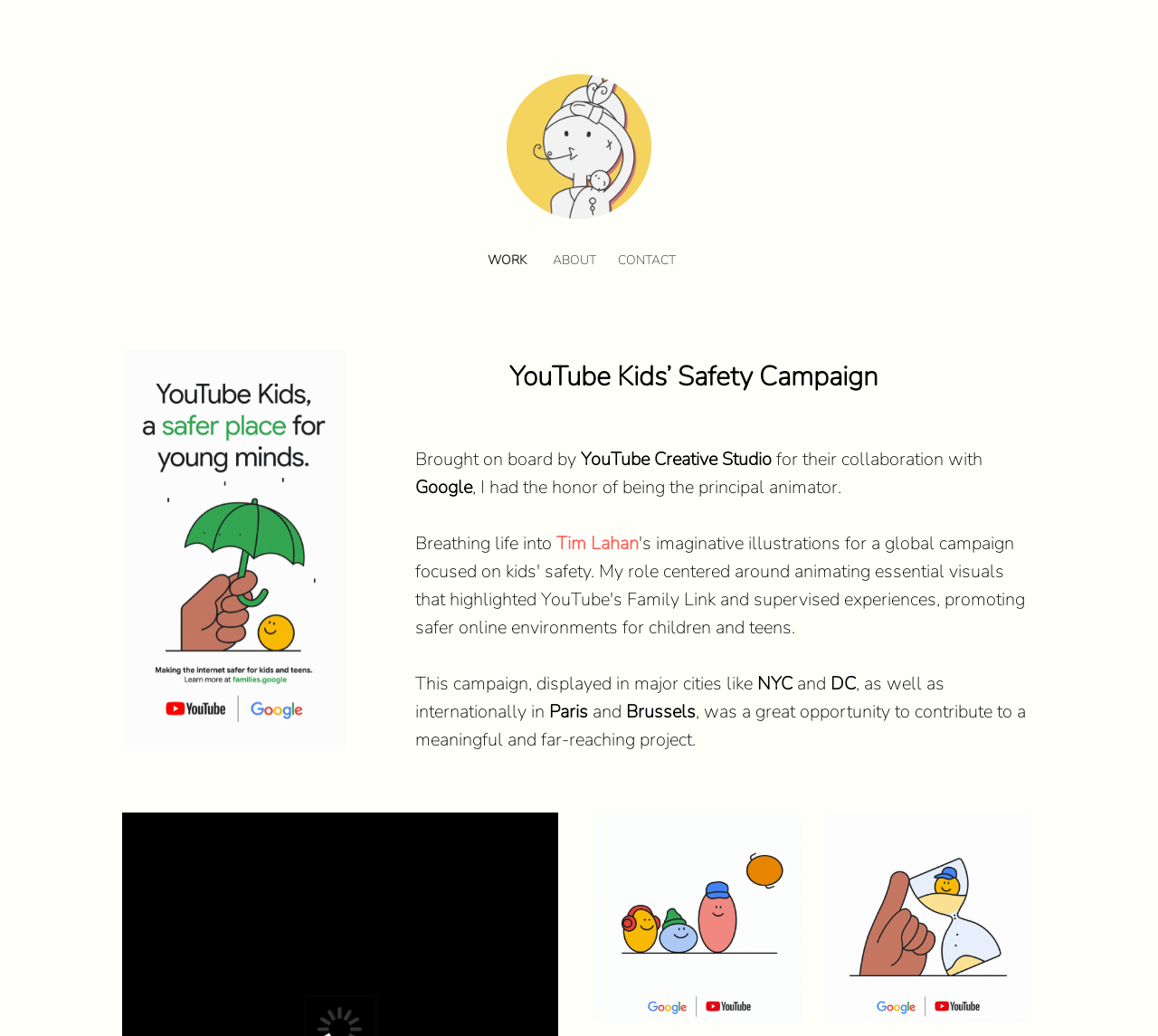Who collaborated with Google on the campaign?
Please provide a detailed answer to the question.

I found the text 'Brought on board by YouTube Creative Studio for their collaboration with Google' on the page, which implies that YouTube Creative Studio collaborated with Google on the campaign.